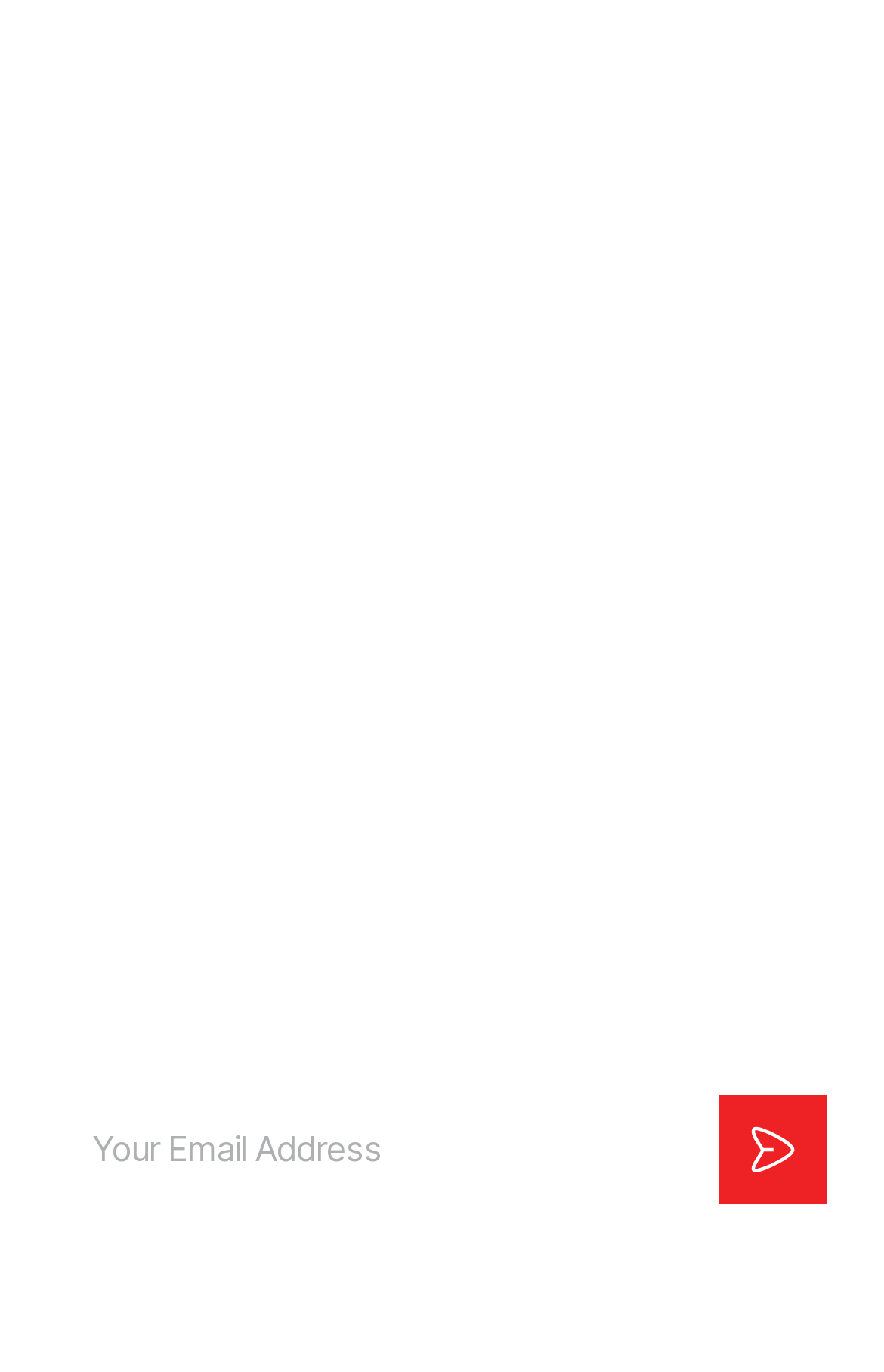Using the given description, provide the bounding box coordinates formatted as (top-left x, top-left y, bottom-right x, bottom-right y), with all values being floating point numbers between 0 and 1. Description: Blog

None